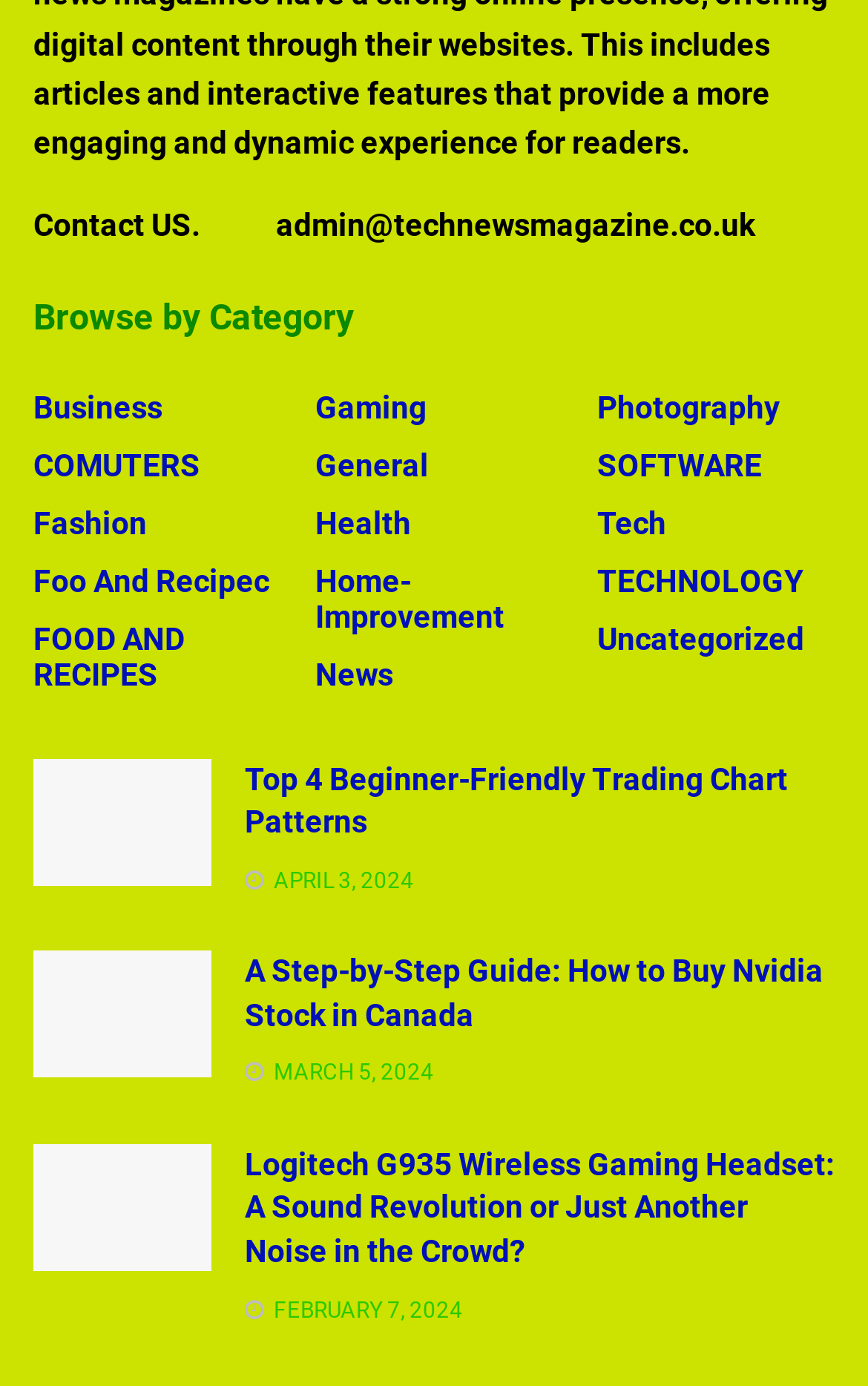Find the bounding box coordinates for the HTML element described as: "Foo And recipec". The coordinates should consist of four float values between 0 and 1, i.e., [left, top, right, bottom].

[0.038, 0.4, 0.31, 0.426]